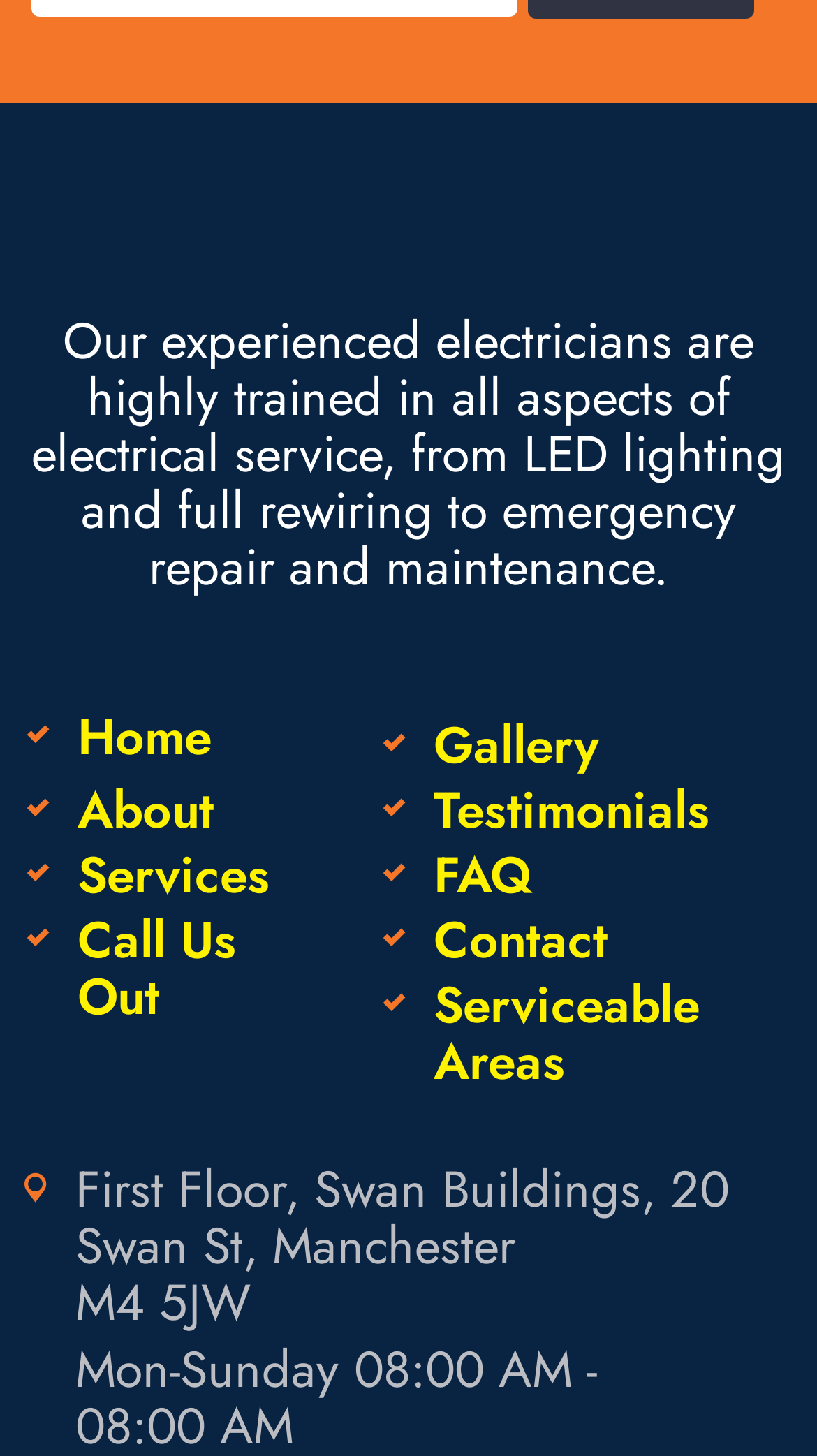Find the bounding box coordinates of the clickable region needed to perform the following instruction: "view services". The coordinates should be provided as four float numbers between 0 and 1, i.e., [left, top, right, bottom].

[0.095, 0.576, 0.331, 0.626]